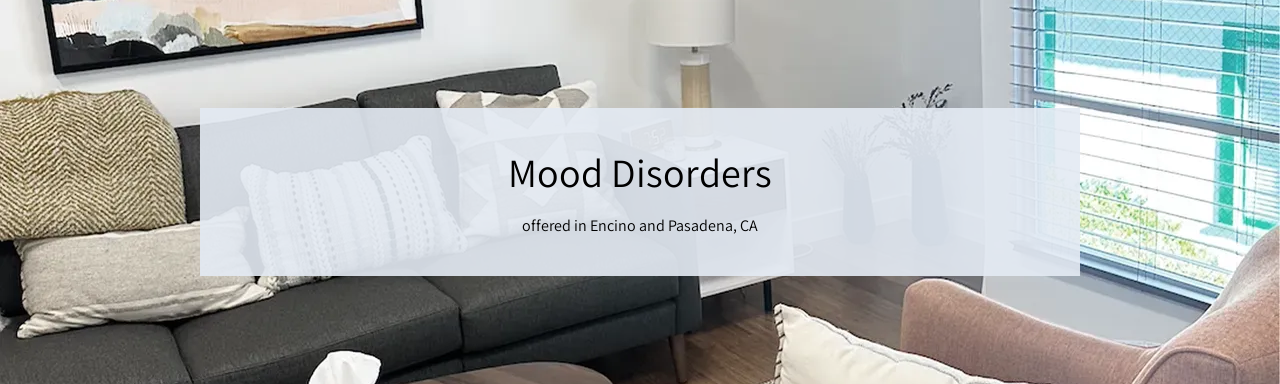What type of art is above the sofa?
Refer to the image and provide a concise answer in one word or phrase.

Abstract